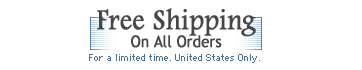Describe every aspect of the image in detail.

The image prominently displays the message "Free Shipping On All Orders," highlighted in a bold and eye-catching font. This promotional announcement is designed to attract customers' attention, suggesting they can enjoy shipping at no cost when they place an order. Below the main message, a smaller text reads, "For a limited time. United States Only," indicating that this offer has specific geographical restrictions and is temporary. This announcement is likely part of a marketing strategy aimed at encouraging potential buyers to take advantage of the shipping offer while it lasts.